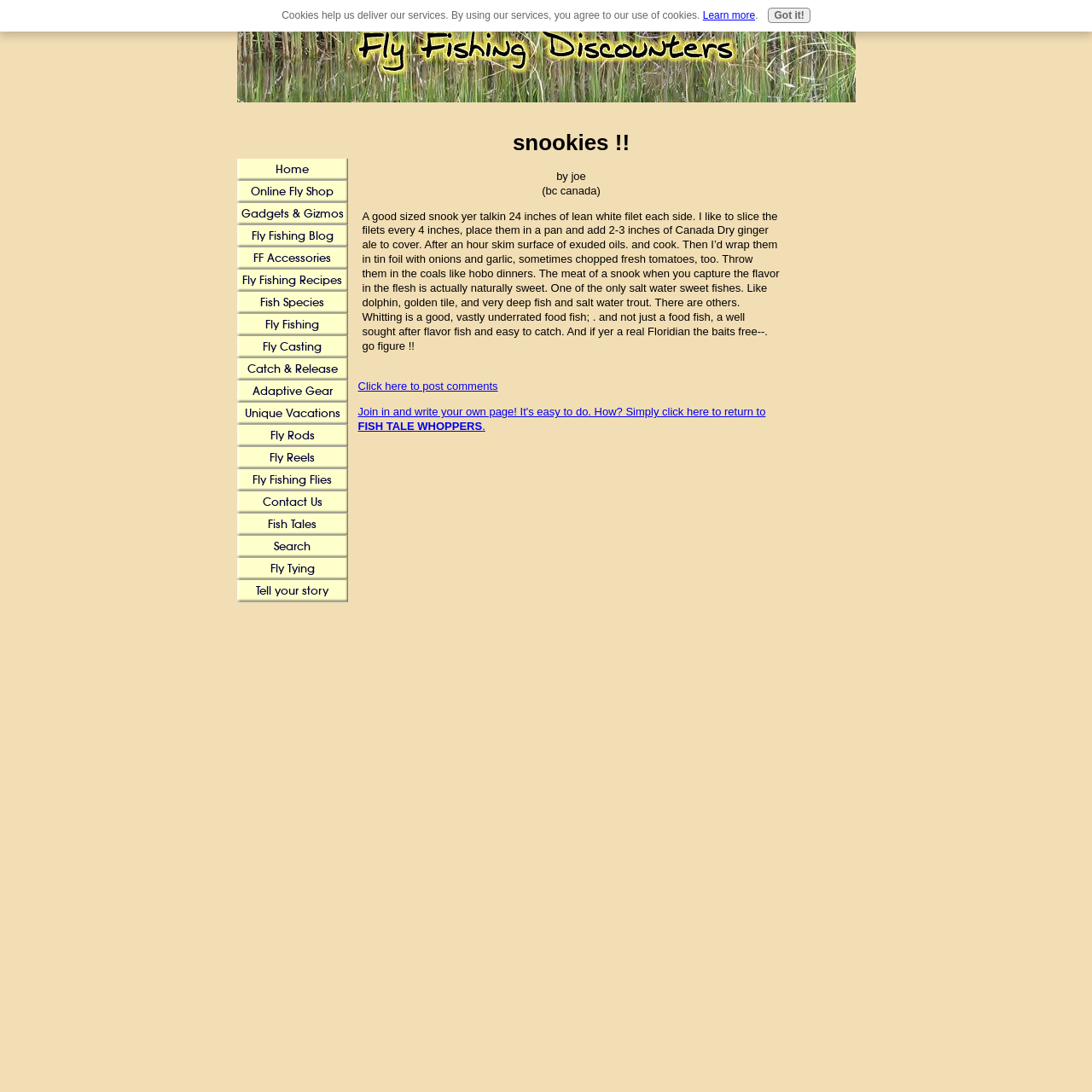Please identify the bounding box coordinates of the clickable region that I should interact with to perform the following instruction: "Click to post comments". The coordinates should be expressed as four float numbers between 0 and 1, i.e., [left, top, right, bottom].

[0.328, 0.348, 0.456, 0.36]